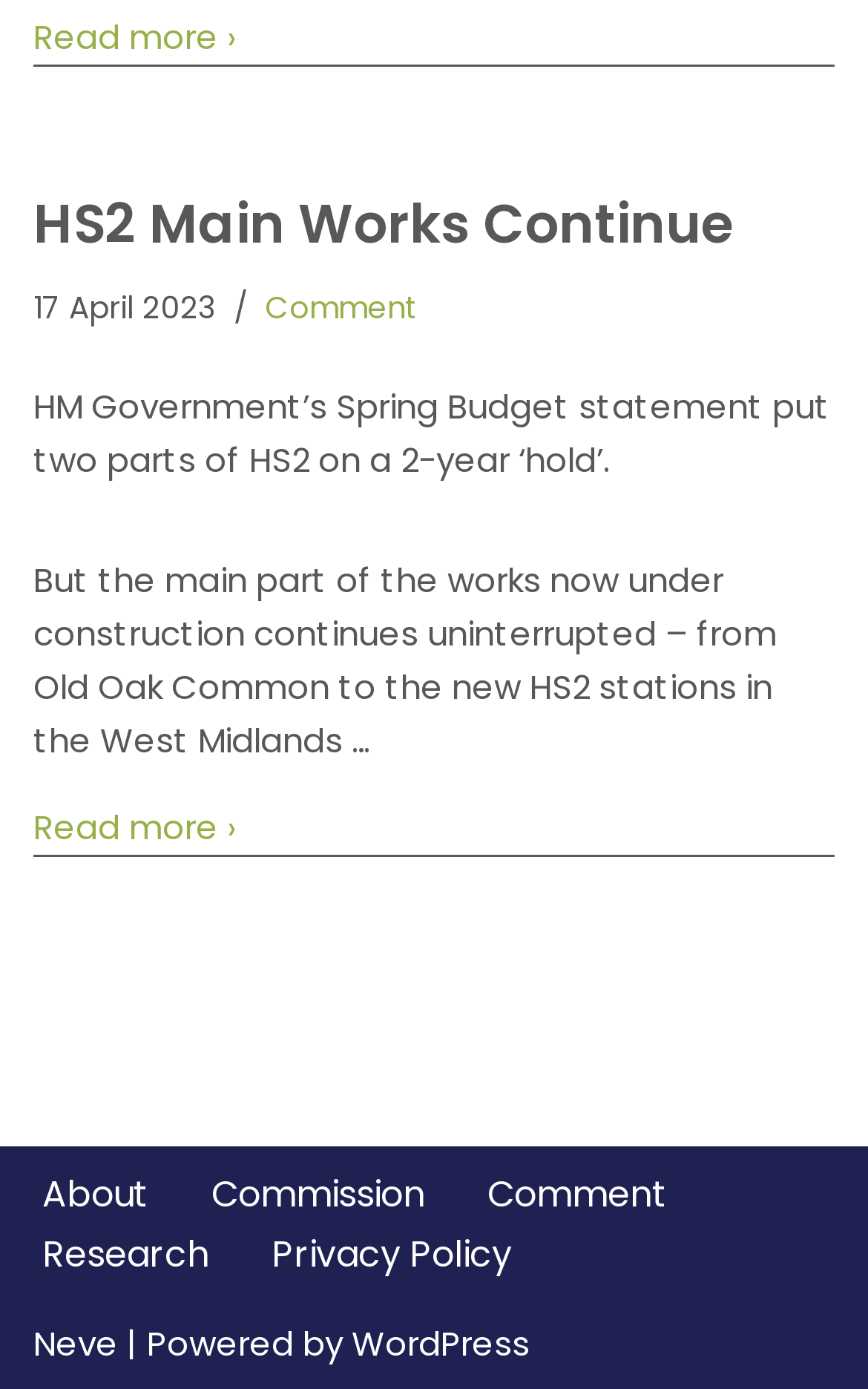Identify the bounding box coordinates of the region I need to click to complete this instruction: "Read more about HS2 to Leeds Study".

[0.038, 0.007, 0.962, 0.046]